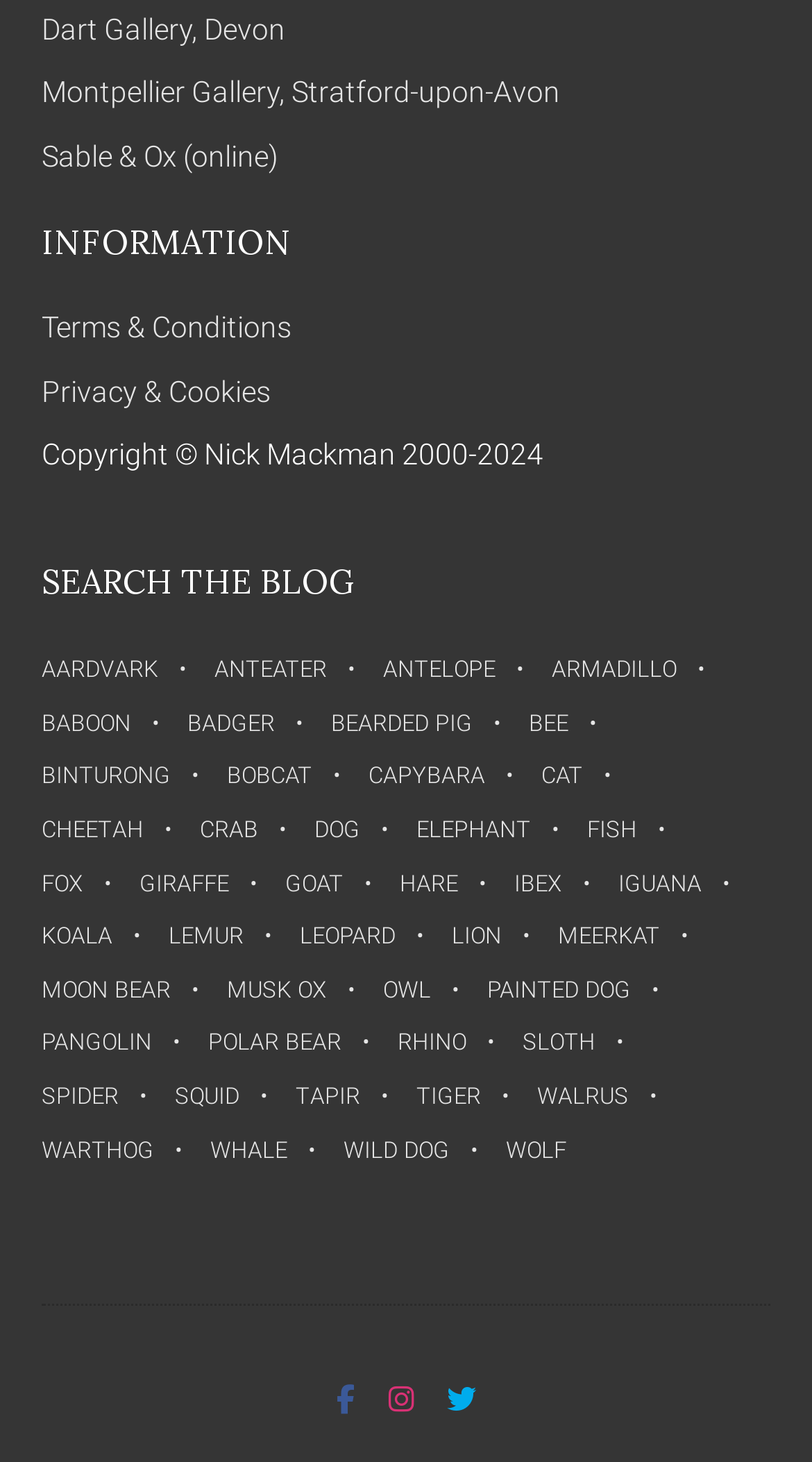Locate the bounding box coordinates of the element that should be clicked to fulfill the instruction: "View posts about Elephant".

[0.513, 0.557, 0.715, 0.581]